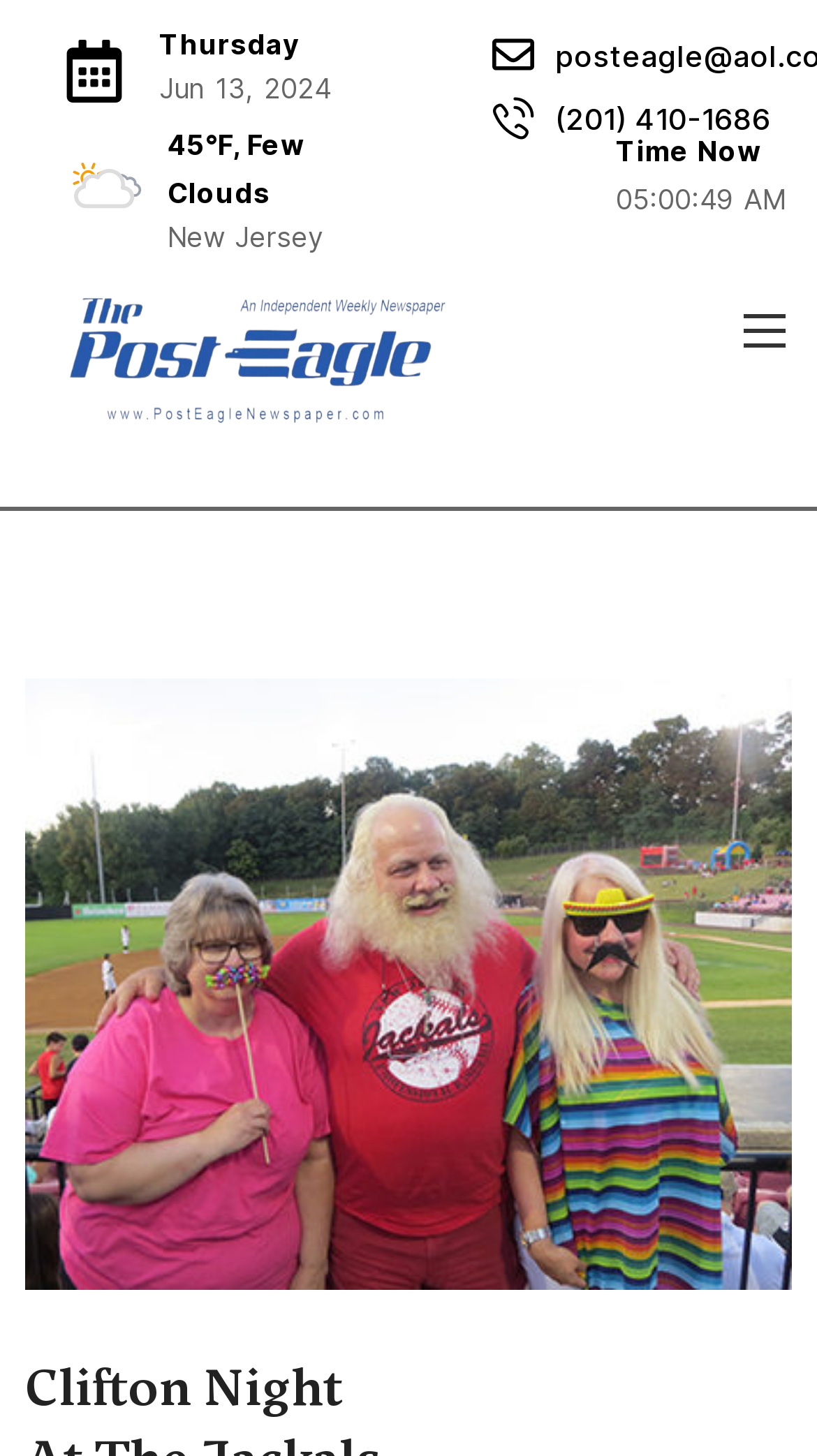Highlight the bounding box of the UI element that corresponds to this description: "(201) 410-1686".

[0.603, 0.056, 0.962, 0.108]